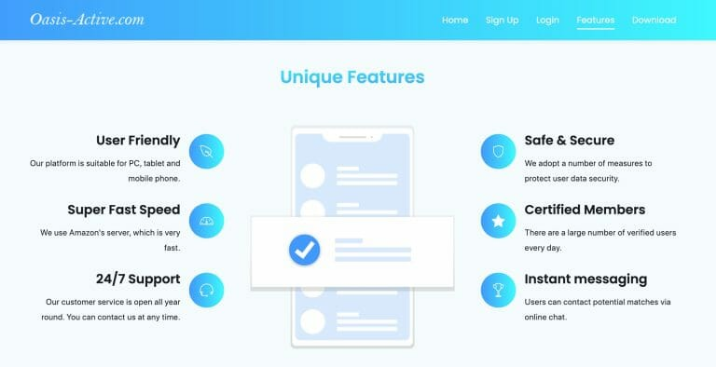What kind of support does Oasis Active offer?
Please respond to the question thoroughly and include all relevant details.

The image mentions that Oasis Active features continuous 24/7 support, allowing customers to reach out at any time for assistance, providing users with a sense of security and reliability.